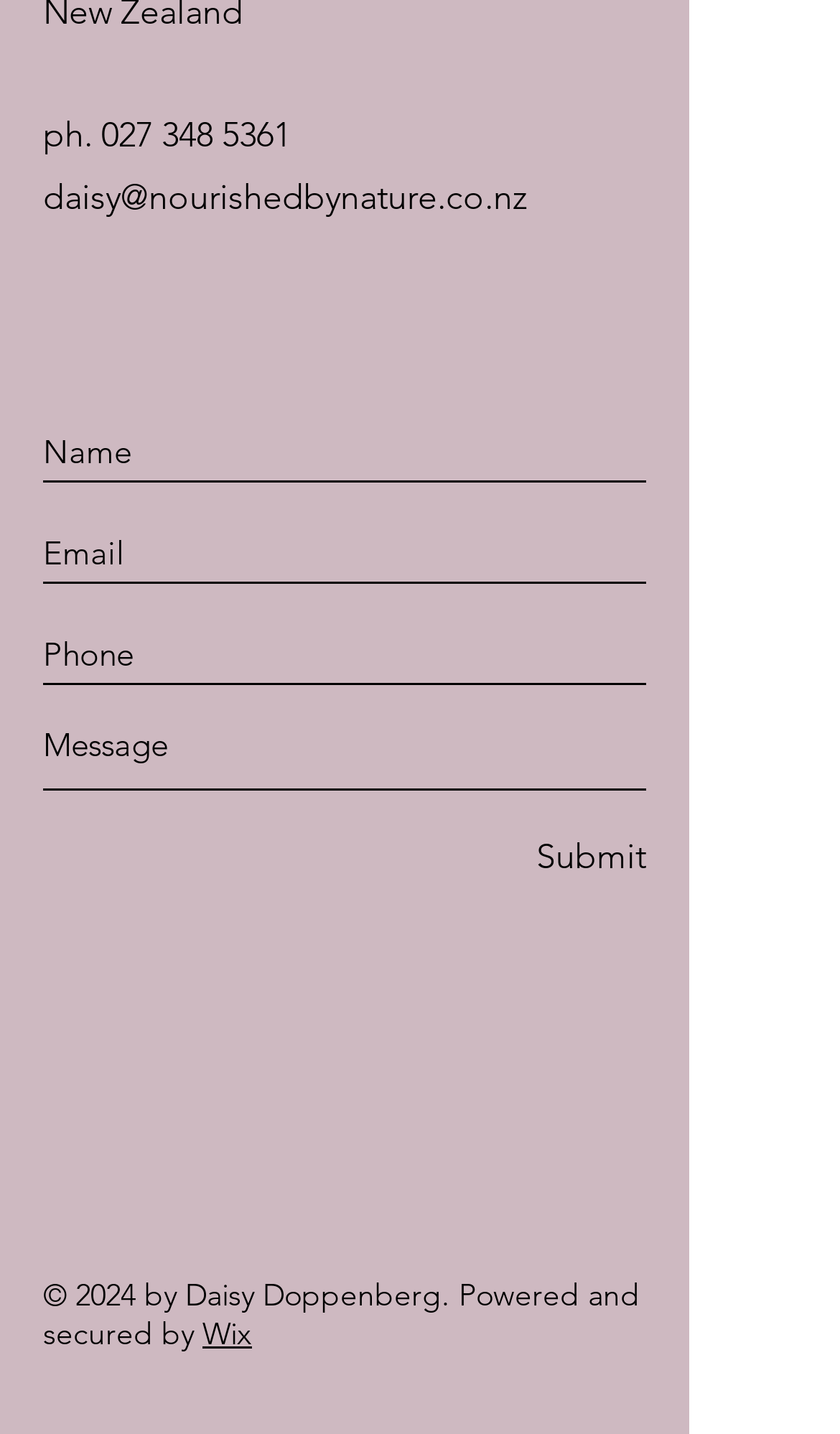Bounding box coordinates should be in the format (top-left x, top-left y, bottom-right x, bottom-right y) and all values should be floating point numbers between 0 and 1. Determine the bounding box coordinate for the UI element described as: aria-label="Instagram"

[0.177, 0.792, 0.277, 0.851]